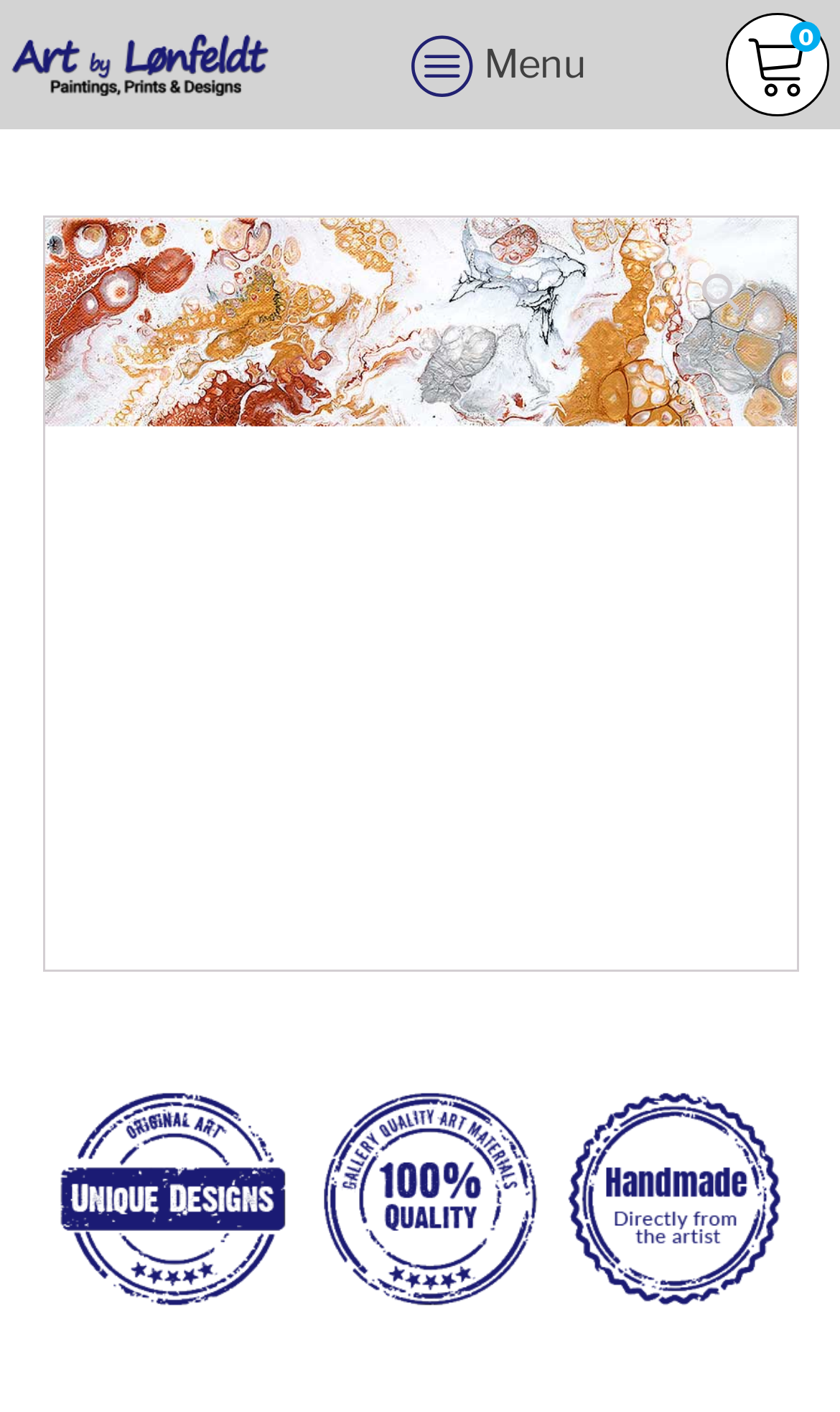Provide a brief response to the question below using one word or phrase:
What is the purpose of the magnifying glass icon?

Search